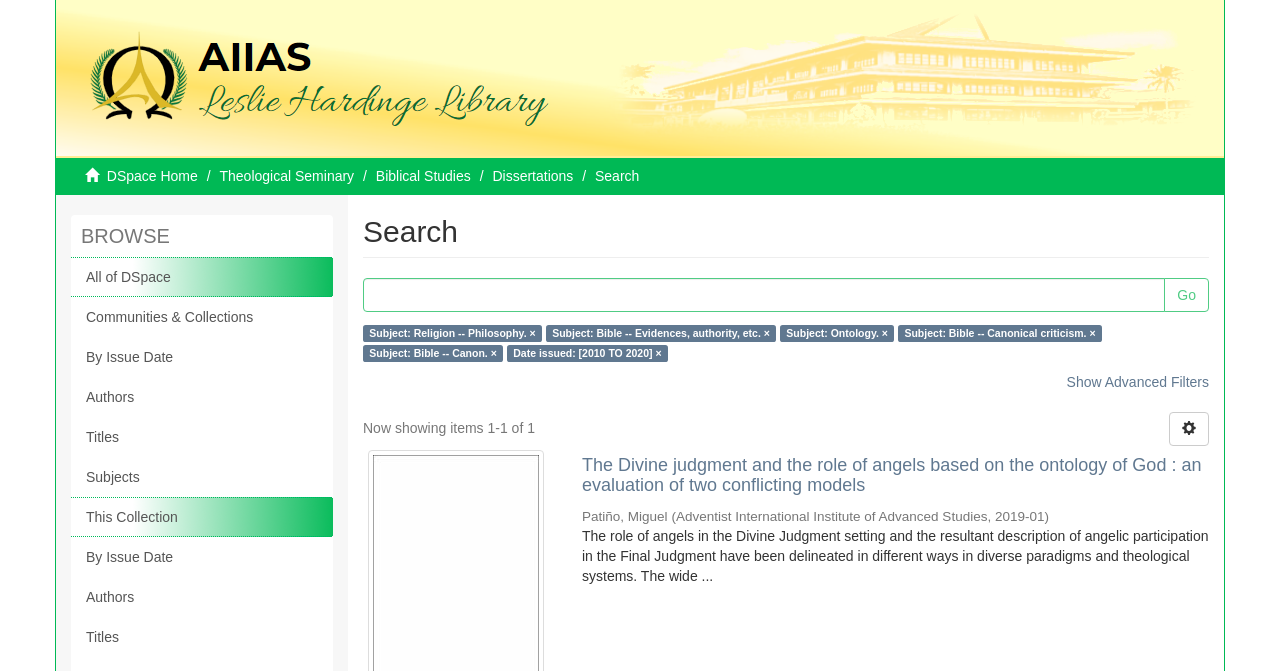Determine the bounding box coordinates of the section to be clicked to follow the instruction: "View the dissertation 'The Divine judgment and the role of angels based on the ontology of God : an evaluation of two conflicting models'". The coordinates should be given as four float numbers between 0 and 1, formatted as [left, top, right, bottom].

[0.455, 0.68, 0.945, 0.739]